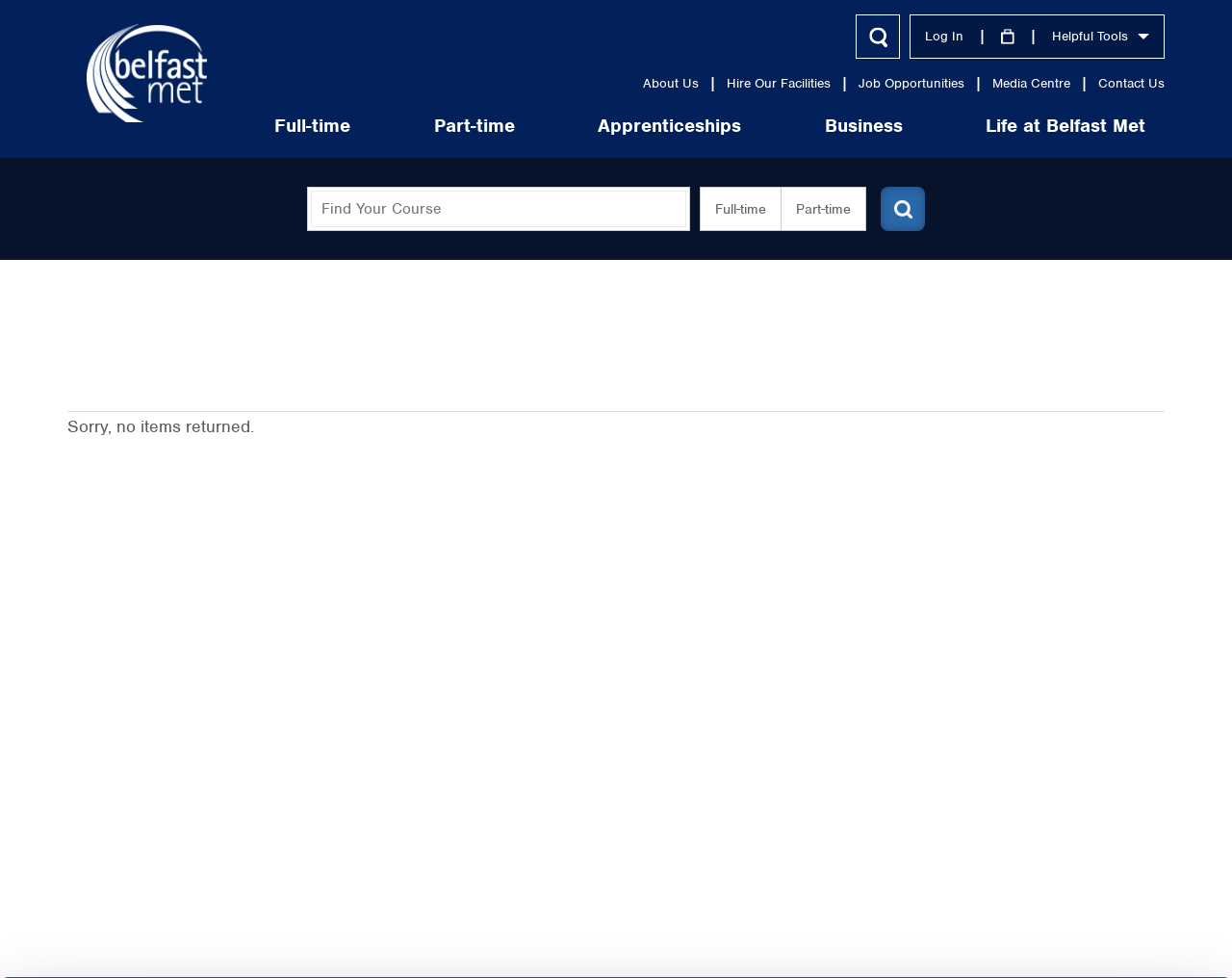Explain the webpage in detail, including its primary components.

This webpage is about Belfast Met, a metropolitan college. At the top, there is a logo of Belfast Met, accompanied by a link to the college's homepage. Below the logo, there are several links to different sections of the website, including Full-time, Part-time, Apprenticeships, Business, and Life at Belfast Met. 

To the right of these links, there is a search bar with a magnifying glass icon, allowing users to search for courses. Below the search bar, there are links to Log In, View Course Basket, and Helpful Tools. 

Further down the page, there is a section with links to About Us, Hire Our Facilities, Job Opportunities, Media Centre, and Contact Us. 

The main content of the page is divided into two sections. On the left, there is a navigation menu with links to Home, About Us, and News. Below this menu, there are links to various corporate information, including Term Dates and Job Opportunities. 

On the right, there is a course search section, where users can enter keywords to find courses. Below this section, there are buttons to filter search results by Full-time, Part-time, and Submit course search. 

At the bottom of the page, there are links to social media platforms, including Facebook, Twitter, YouTube, LinkedIn, and Instagram. There is also a copyright notice, stating that the content belongs to Belfast Metropolitan College. 

Additionally, there are links to Privacy Policy, Cookie Policy, and Terms of Use. There is also a section with contact information, including the main switchboard phone number and course enquiries phone number. Finally, there are links to Phone and Email Directory, AccessAble - Your Accessibility Guide, and an option to Greyscale this site.